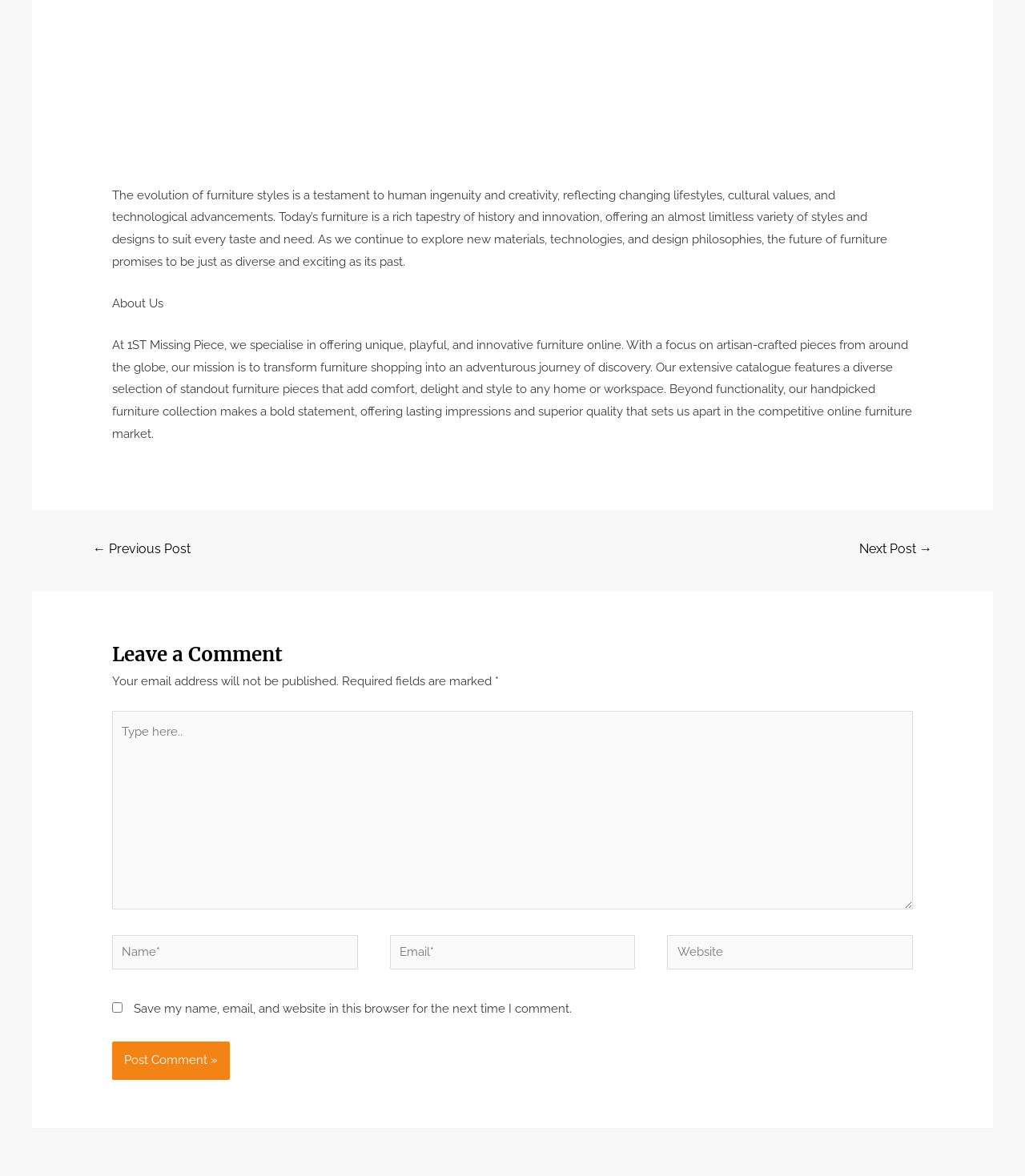What information is required to leave a comment?
Give a single word or phrase answer based on the content of the image.

Name and email